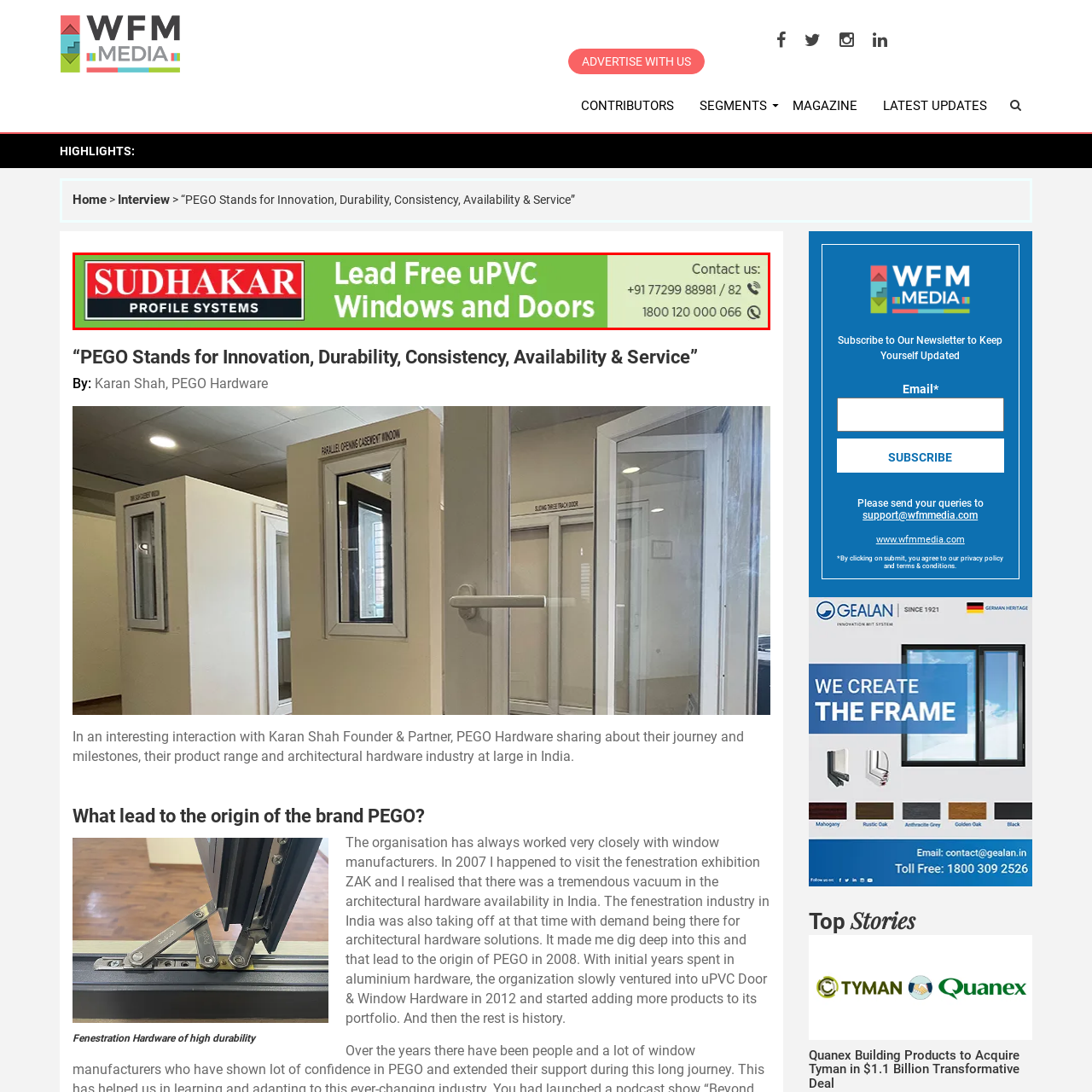Create a detailed description of the image enclosed by the red bounding box.

The image prominently features the logo and contact information for Sudhakar, a brand known for its lead-free uPVC windows and doors. The logo is displayed against a vibrant green background, emphasizing the brand's commitment to eco-friendly products. The text highlights the product line with a clear message about the quality and safety of their uPVC offerings. Additionally, the image provides contact details, including phone numbers for customer inquiries, showcasing the brand's accessibility and willingness to engage with potential customers. This representation positions Sudhakar as a reliable choice in the architectural hardware market, emphasizing innovation and safety in their products.